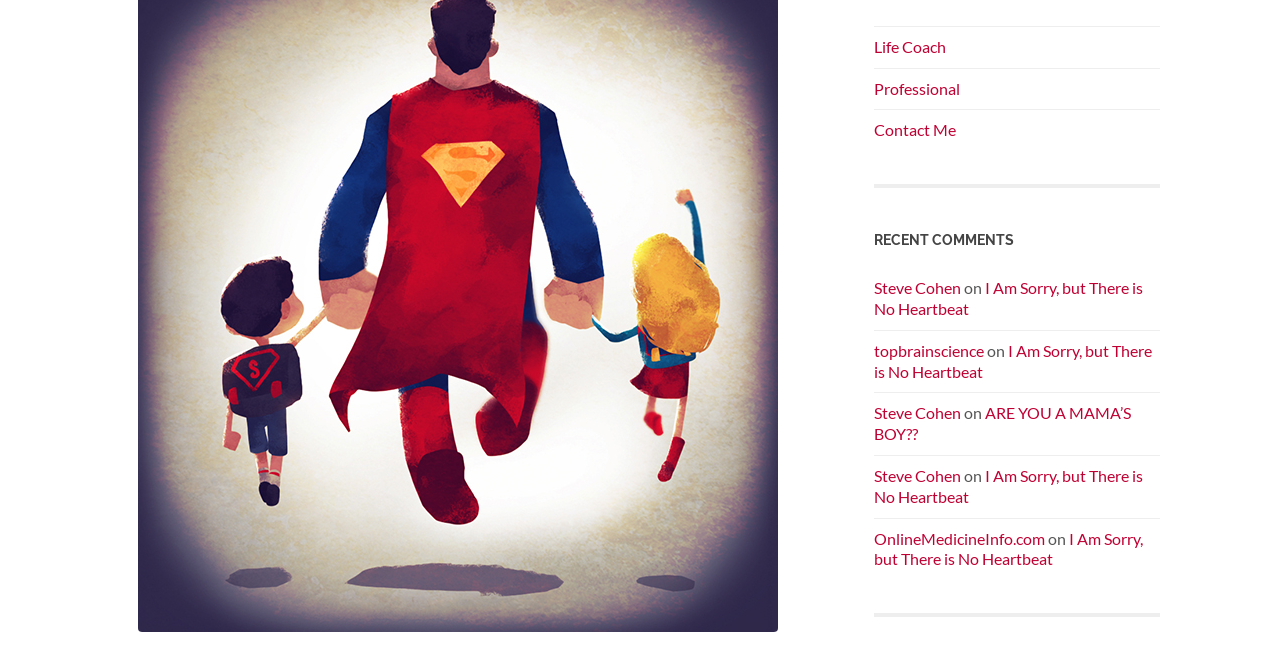Identify the bounding box coordinates for the UI element that matches this description: "Steve Cohen".

[0.683, 0.721, 0.751, 0.751]